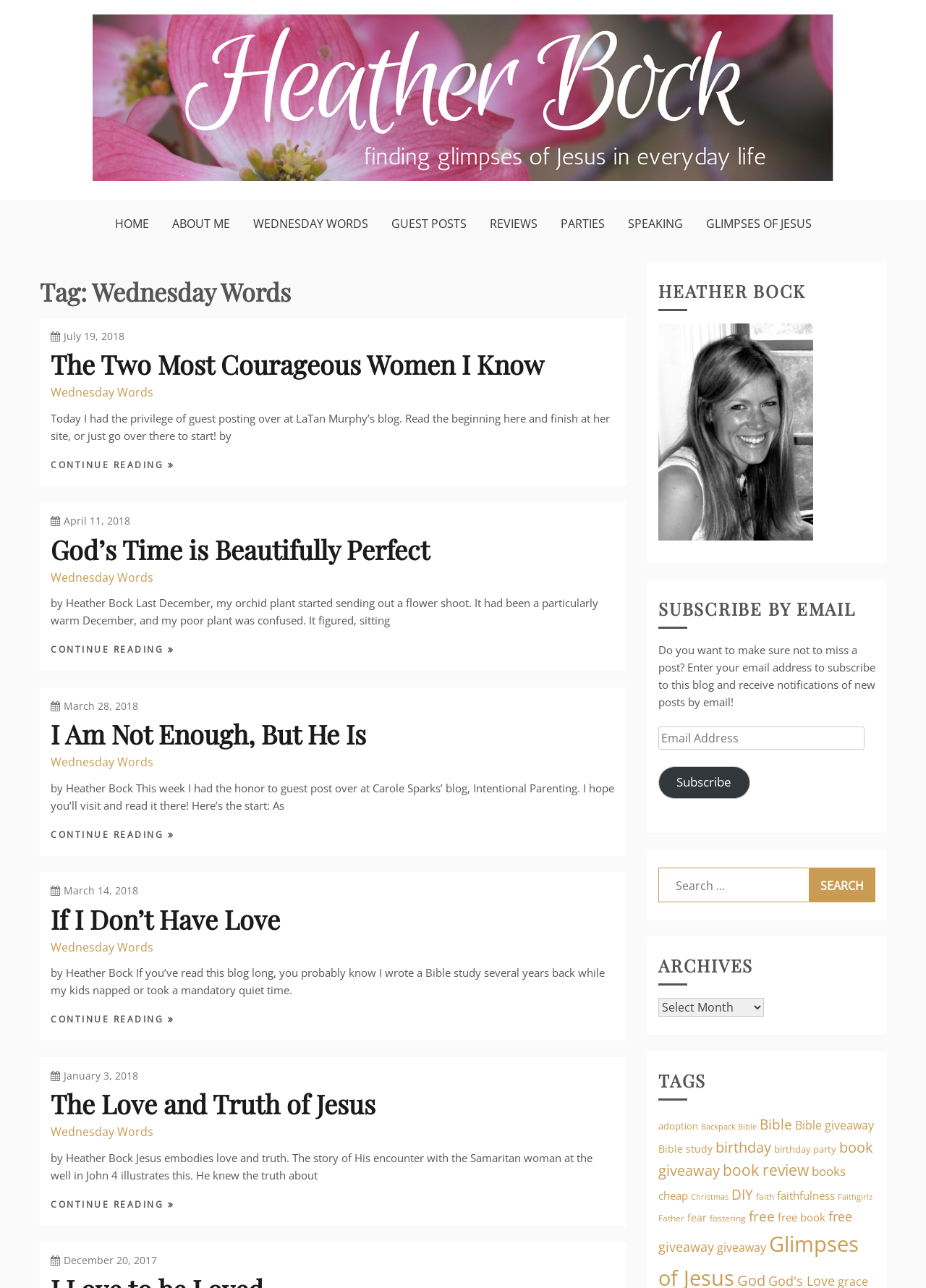Based on the element description: "December 20, 2017May 17, 2019", identify the UI element and provide its bounding box coordinates. Use four float numbers between 0 and 1, [left, top, right, bottom].

[0.055, 0.973, 0.17, 0.984]